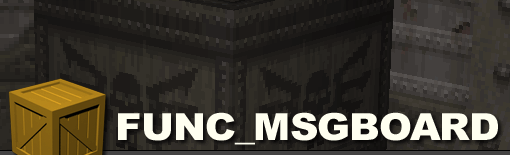Explain in detail what you see in the image.

The image displays a stylized header for the "Func_Msgboard" forum, showcasing a themed design suitable for discussions related to Quake mapping. The focal point of the header features a textured crate adorned with a skull motif, expressing the game’s aesthetic and evoking a sense of adventure and creativity. The bold text "FUNC_MSGBOARD" prominently displayed beneath the crate adds to the striking visual appeal, inviting users to engage with the community dedicated to map creations, releases, and discussions. This header serves as a gateway into the vibrant exchange of ideas and projects among Quake enthusiasts.